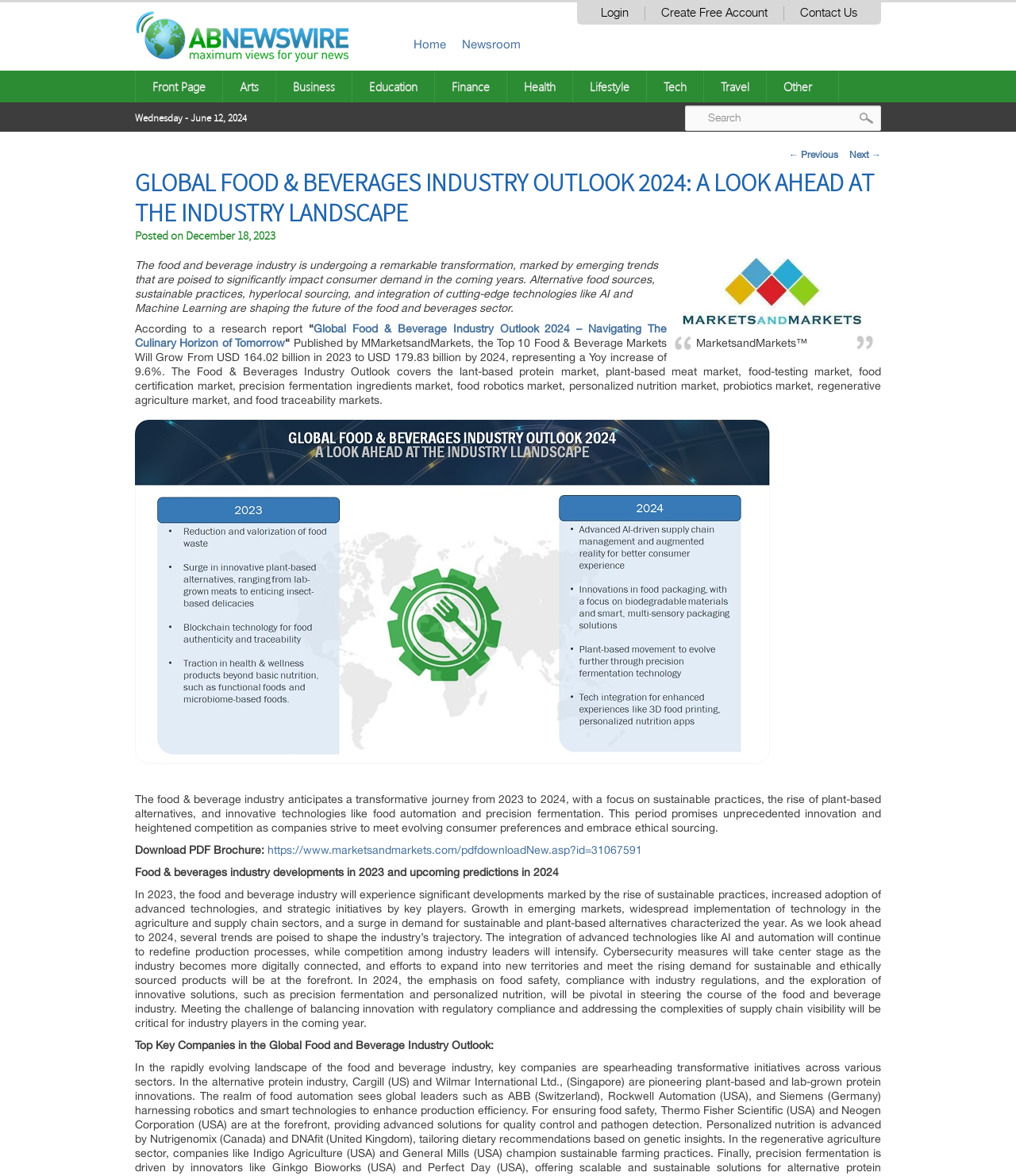Please find the bounding box coordinates of the element that you should click to achieve the following instruction: "Download the 'Food & Beverage Industry Outlook' PDF brochure". The coordinates should be presented as four float numbers between 0 and 1: [left, top, right, bottom].

[0.263, 0.717, 0.632, 0.728]